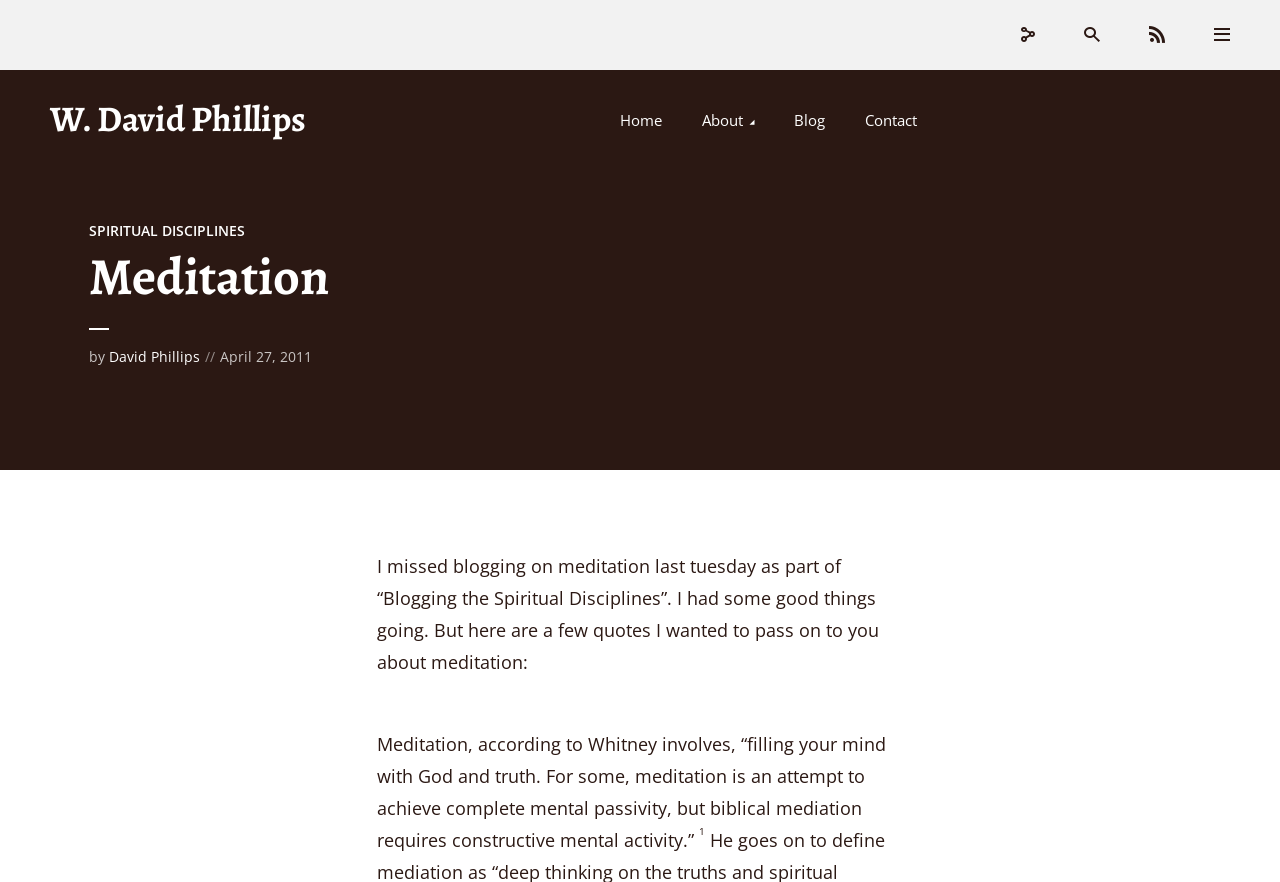Based on the element description Menu, identify the bounding box coordinates for the UI element. The coordinates should be in the format (top-left x, top-left y, bottom-right x, bottom-right y) and within the 0 to 1 range.

[0.941, 0.011, 0.961, 0.068]